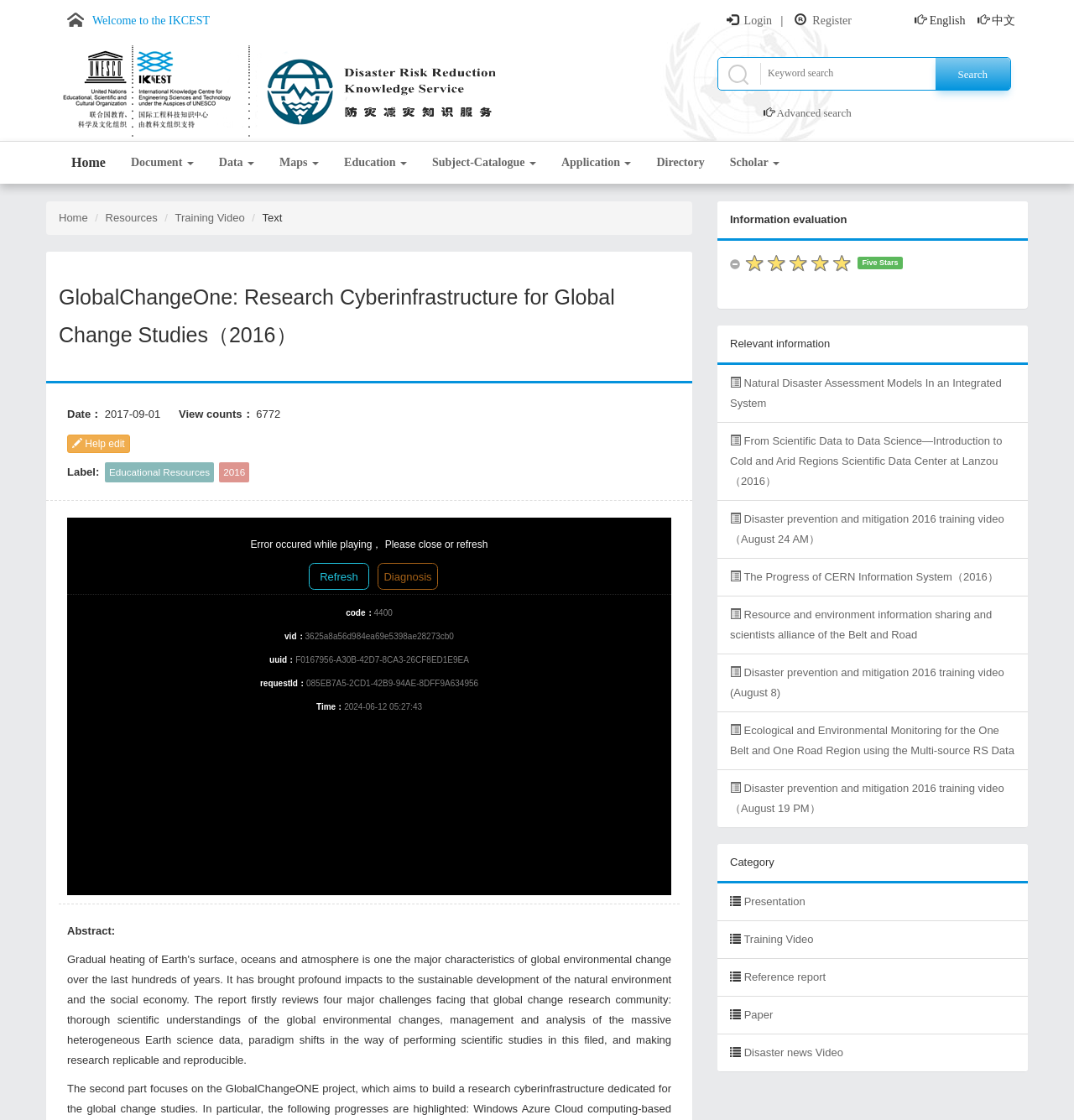Answer the question in one word or a short phrase:
What is the purpose of the 'Keyword search' textbox?

Search for resources